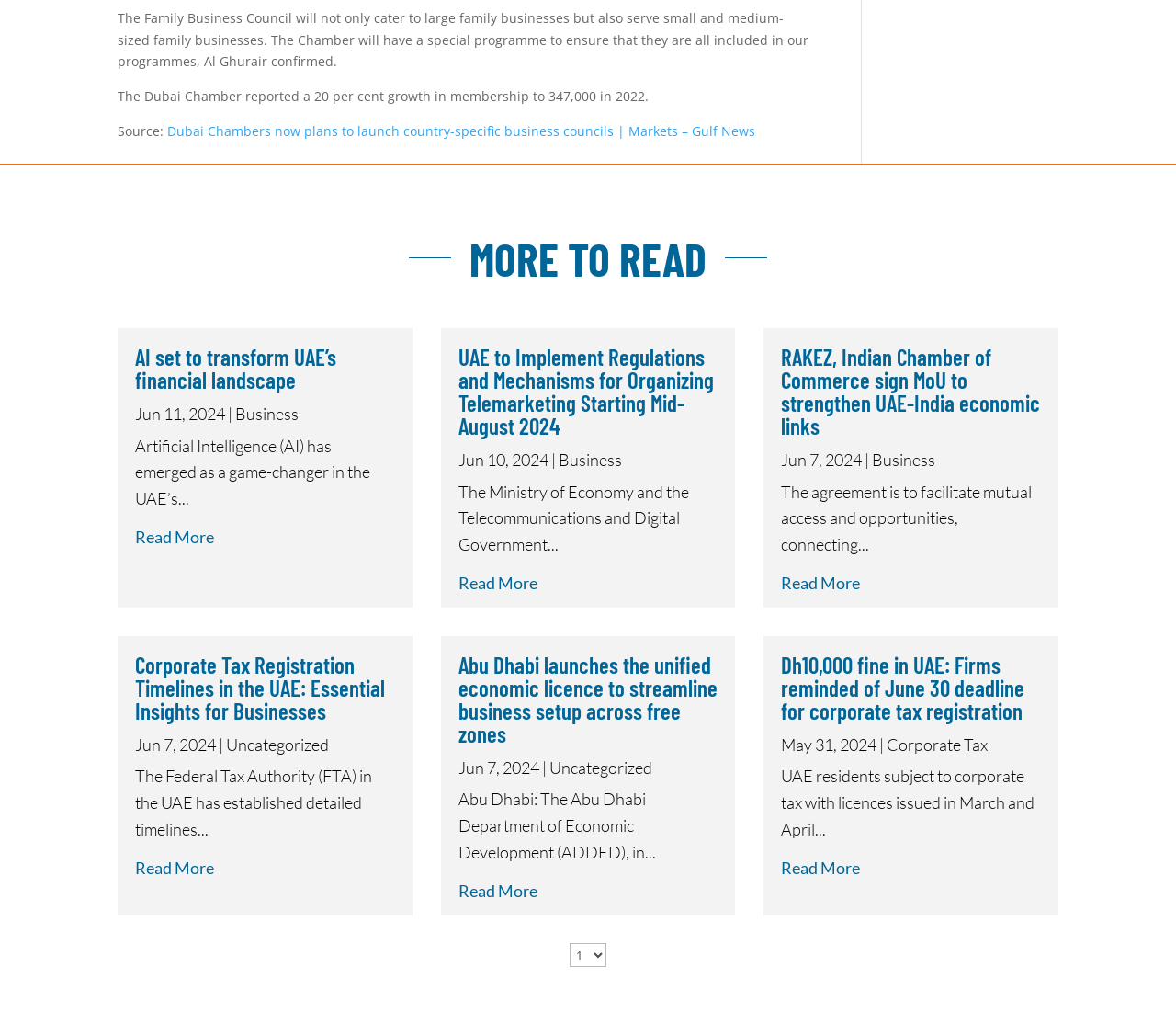Please identify the coordinates of the bounding box that should be clicked to fulfill this instruction: "Read more about AI set to transform UAE’s financial landscape".

[0.115, 0.52, 0.182, 0.54]